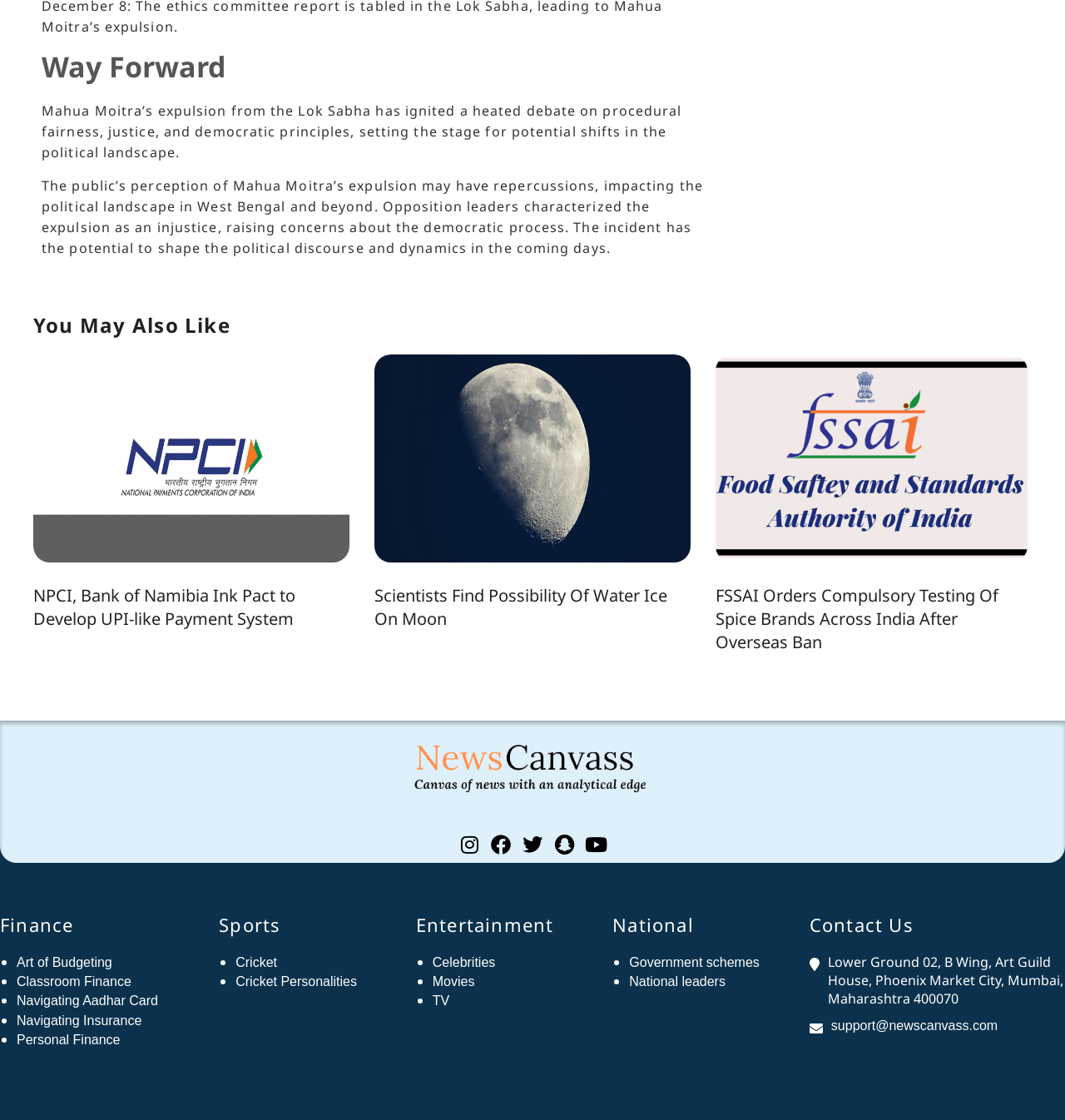Identify the coordinates of the bounding box for the element that must be clicked to accomplish the instruction: "Follow us on Facebook".

None